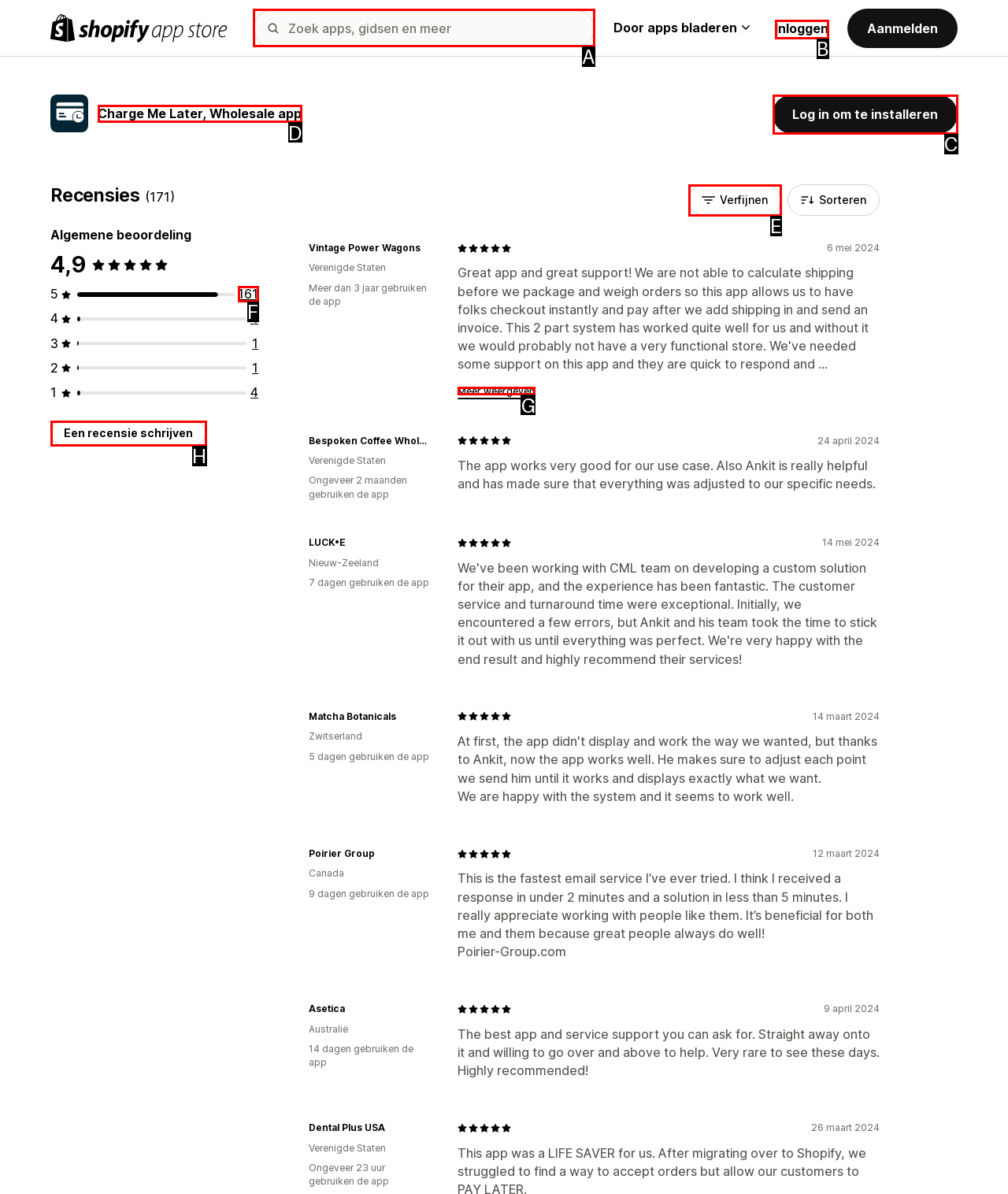Given the instruction: View history, which HTML element should you click on?
Answer with the letter that corresponds to the correct option from the choices available.

None